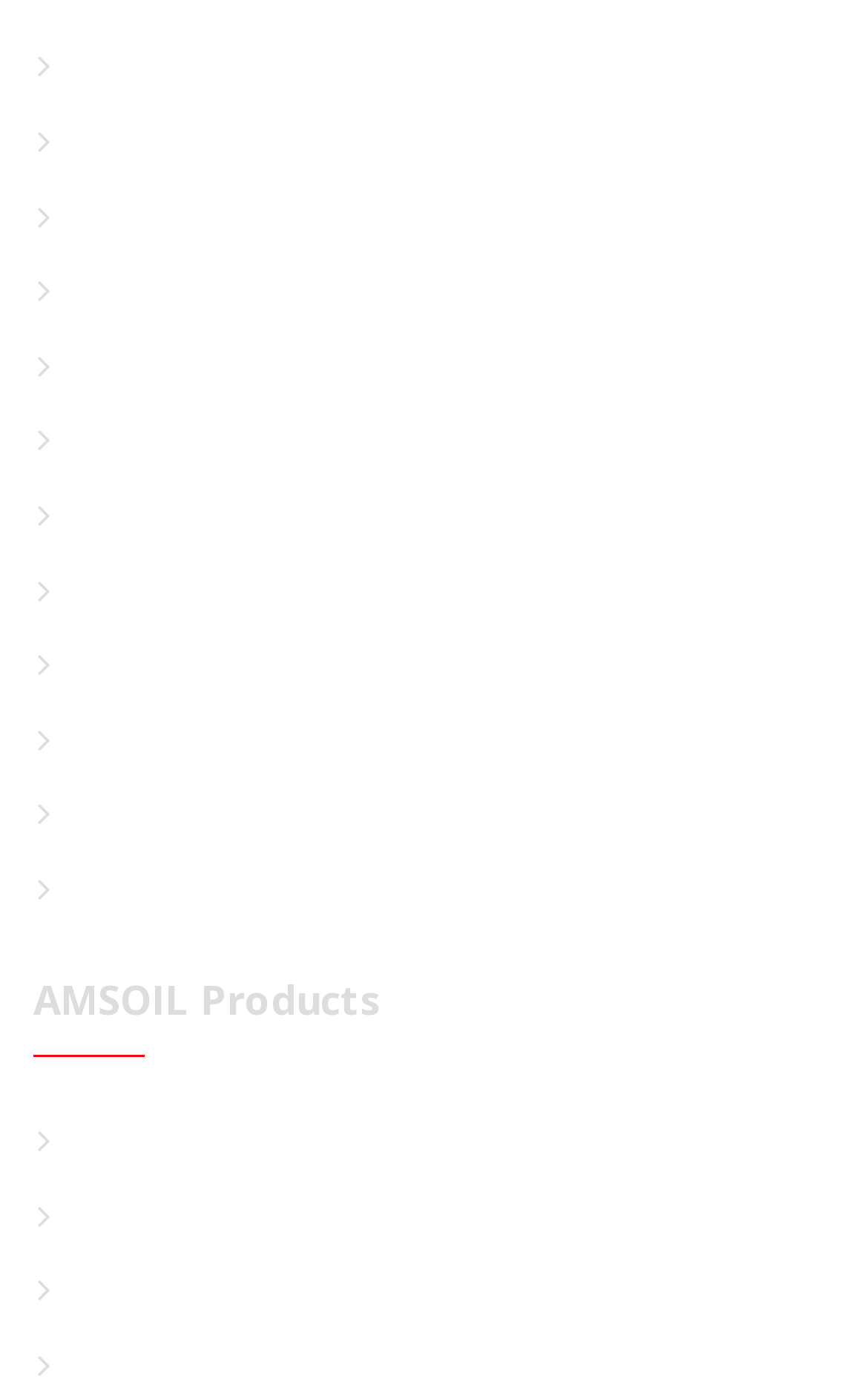How many links are there under 'AMSOIL Products'?
Using the image, provide a concise answer in one word or a short phrase.

4